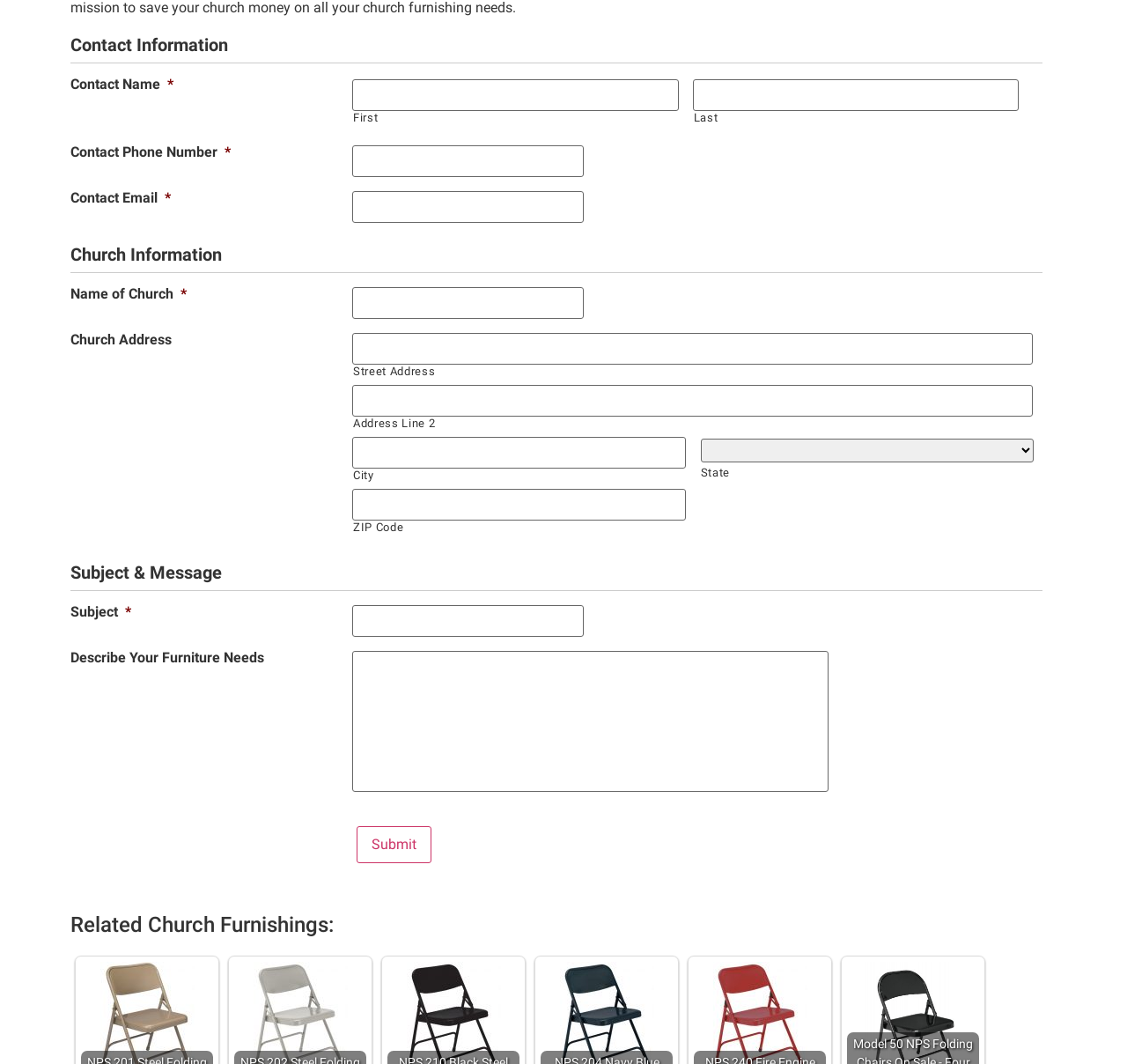Locate the bounding box coordinates of the clickable region to complete the following instruction: "Click the submit button."

[0.316, 0.776, 0.383, 0.811]